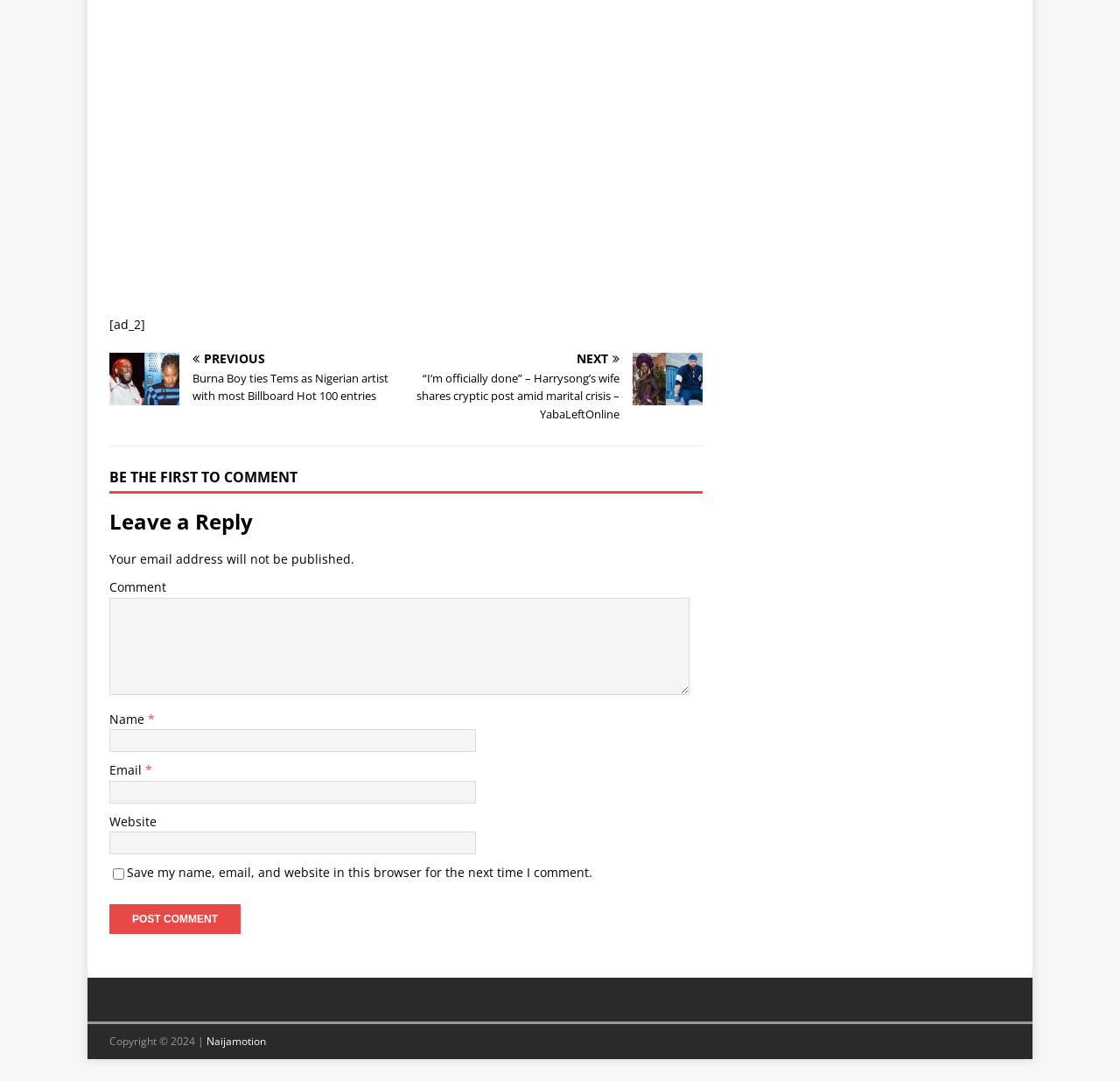Locate the bounding box of the UI element with the following description: "name="submit" value="Post Comment"".

[0.098, 0.837, 0.215, 0.864]